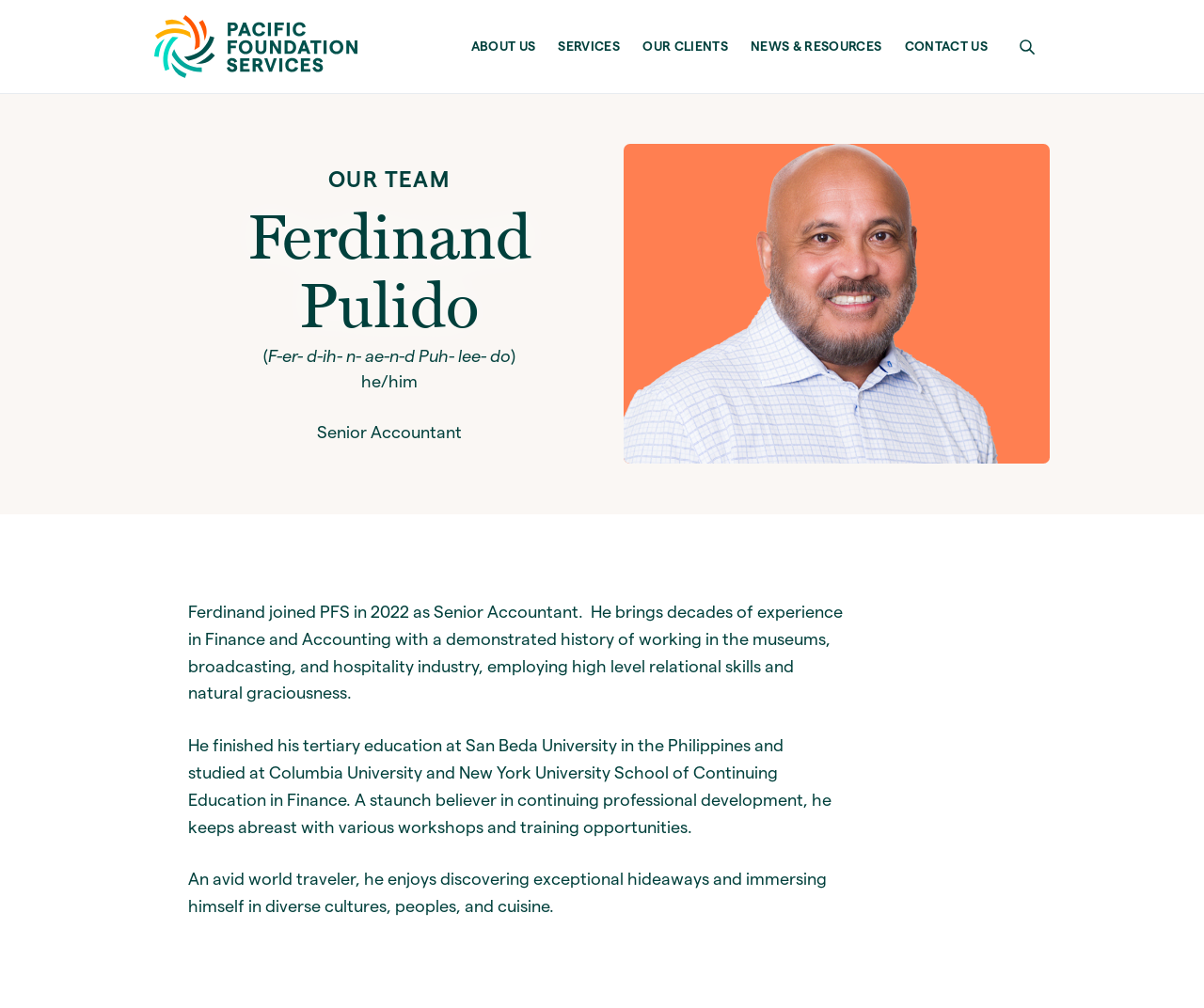Provide a brief response to the question using a single word or phrase: 
What is Ferdinand's job title?

Senior Accountant